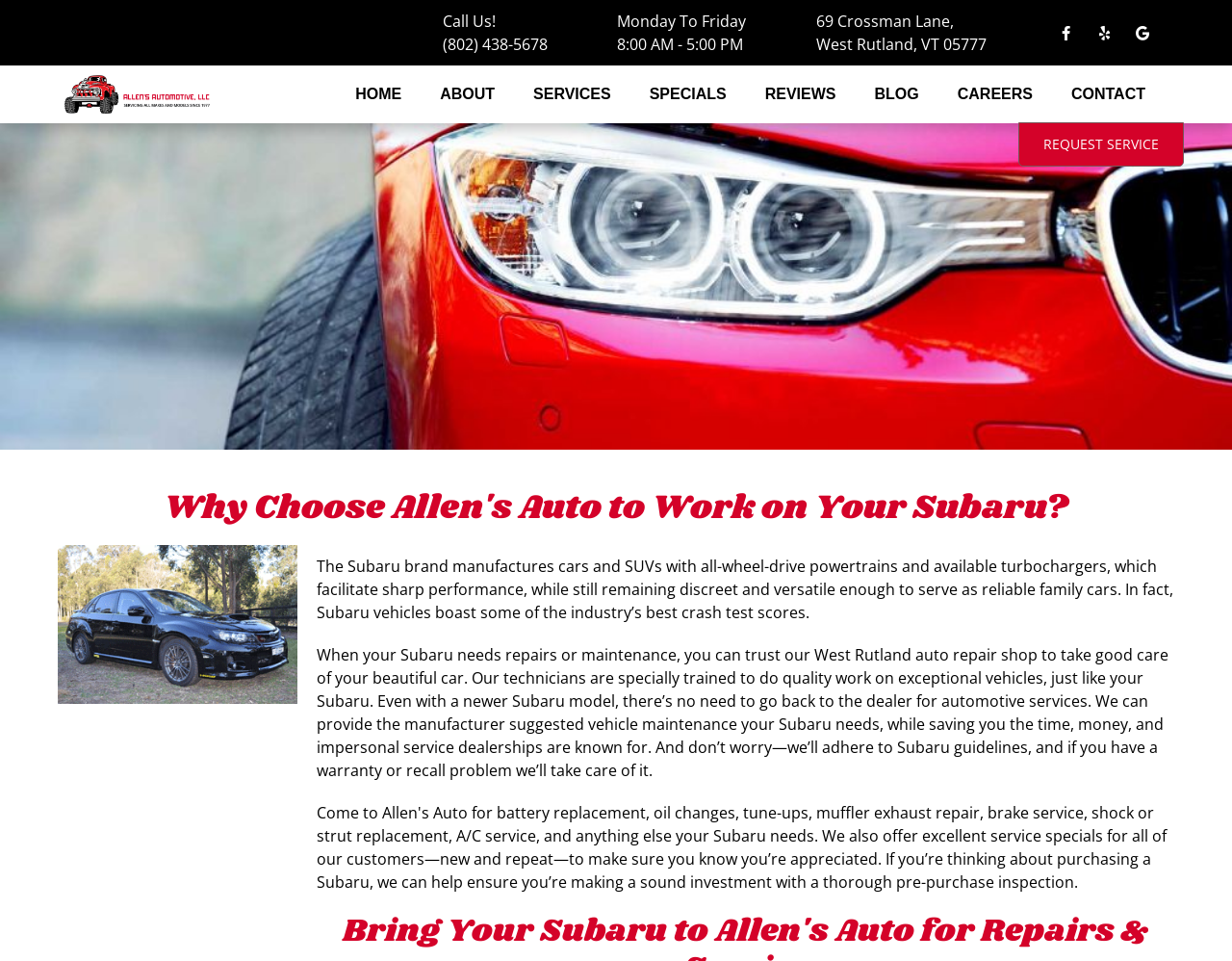What type of vehicles does the shop specialize in?
Please provide a single word or phrase as the answer based on the screenshot.

Subaru